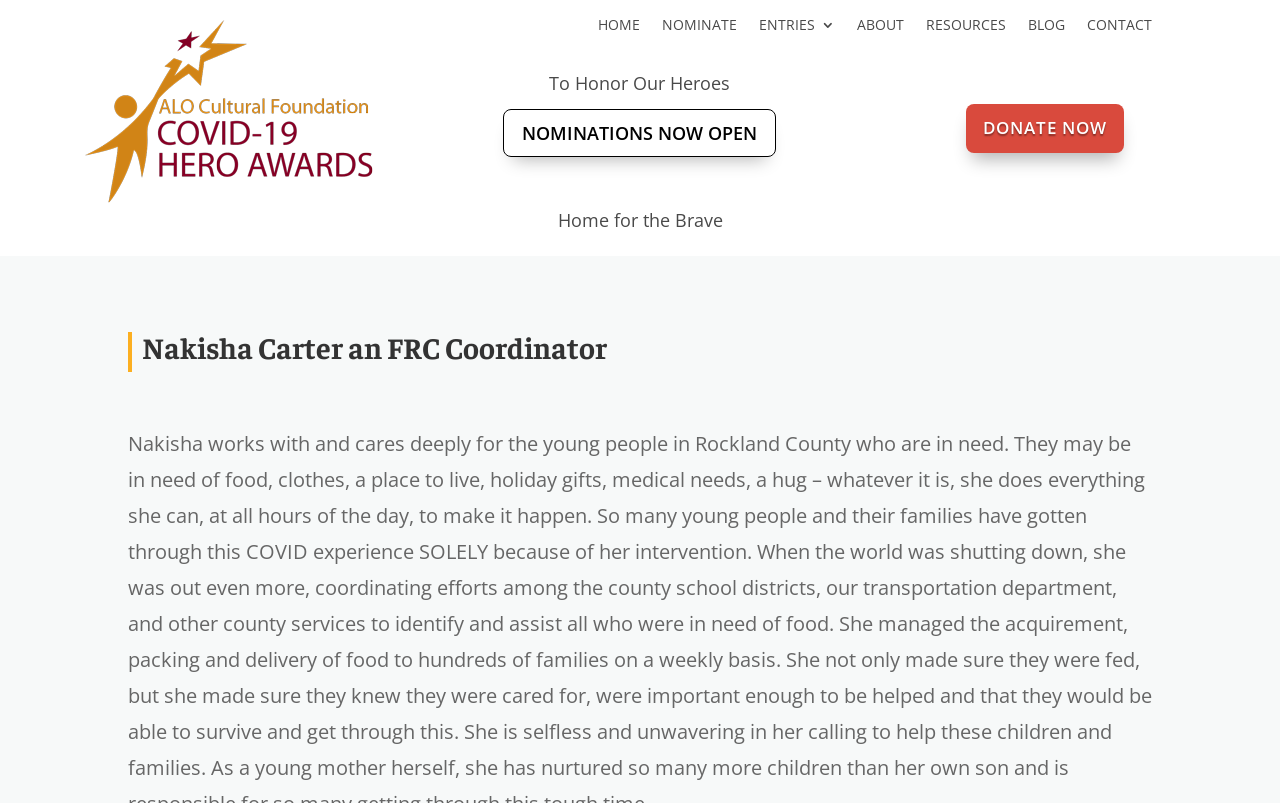Based on the element description "About", predict the bounding box coordinates of the UI element.

[0.67, 0.022, 0.706, 0.05]